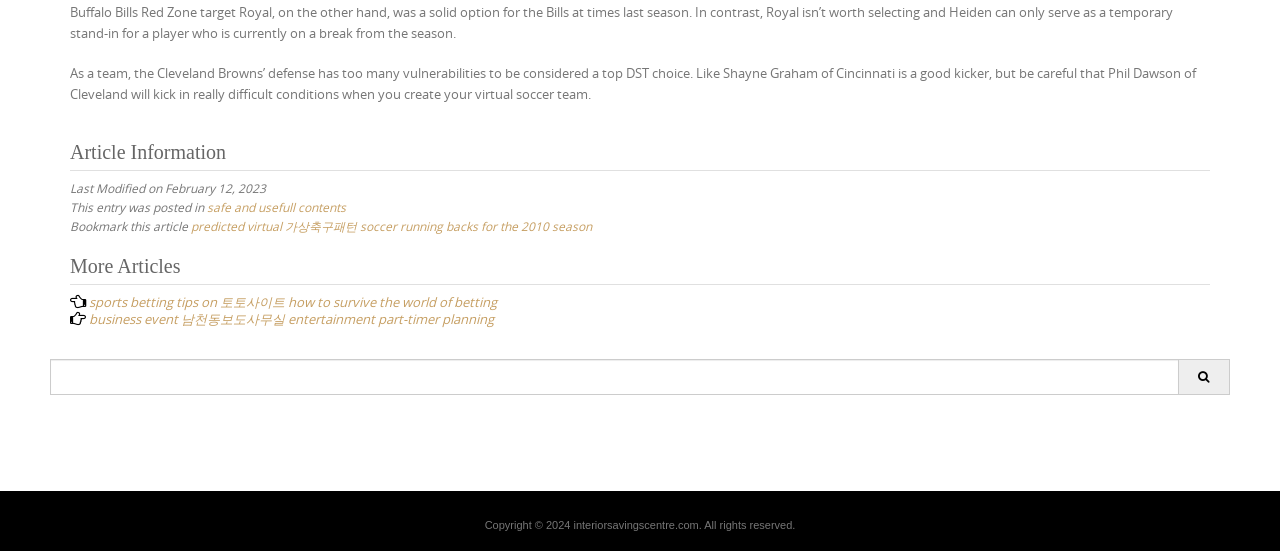Respond to the following query with just one word or a short phrase: 
What is the purpose of the textbox in the webpage?

Unknown